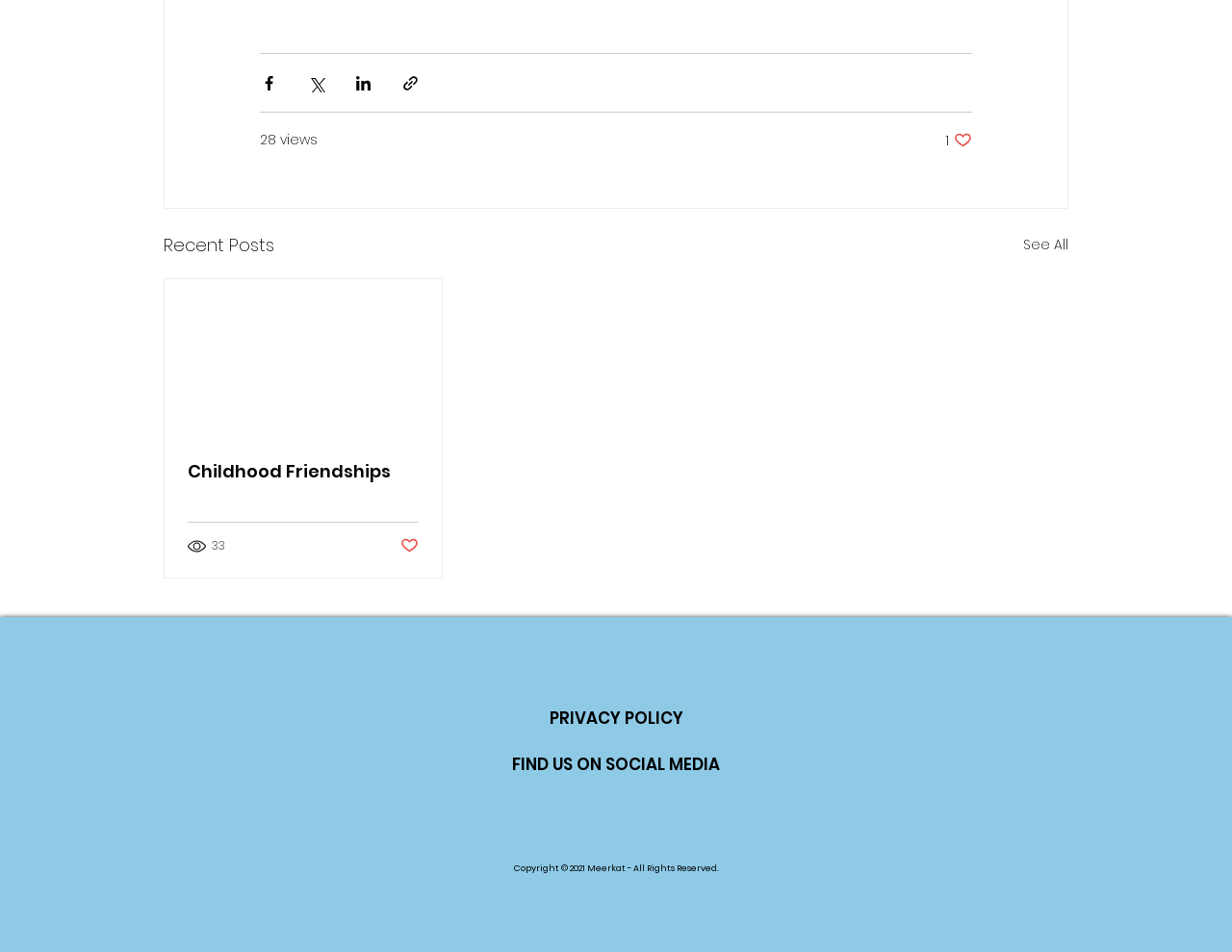Given the following UI element description: "33", find the bounding box coordinates in the webpage screenshot.

[0.152, 0.564, 0.184, 0.583]